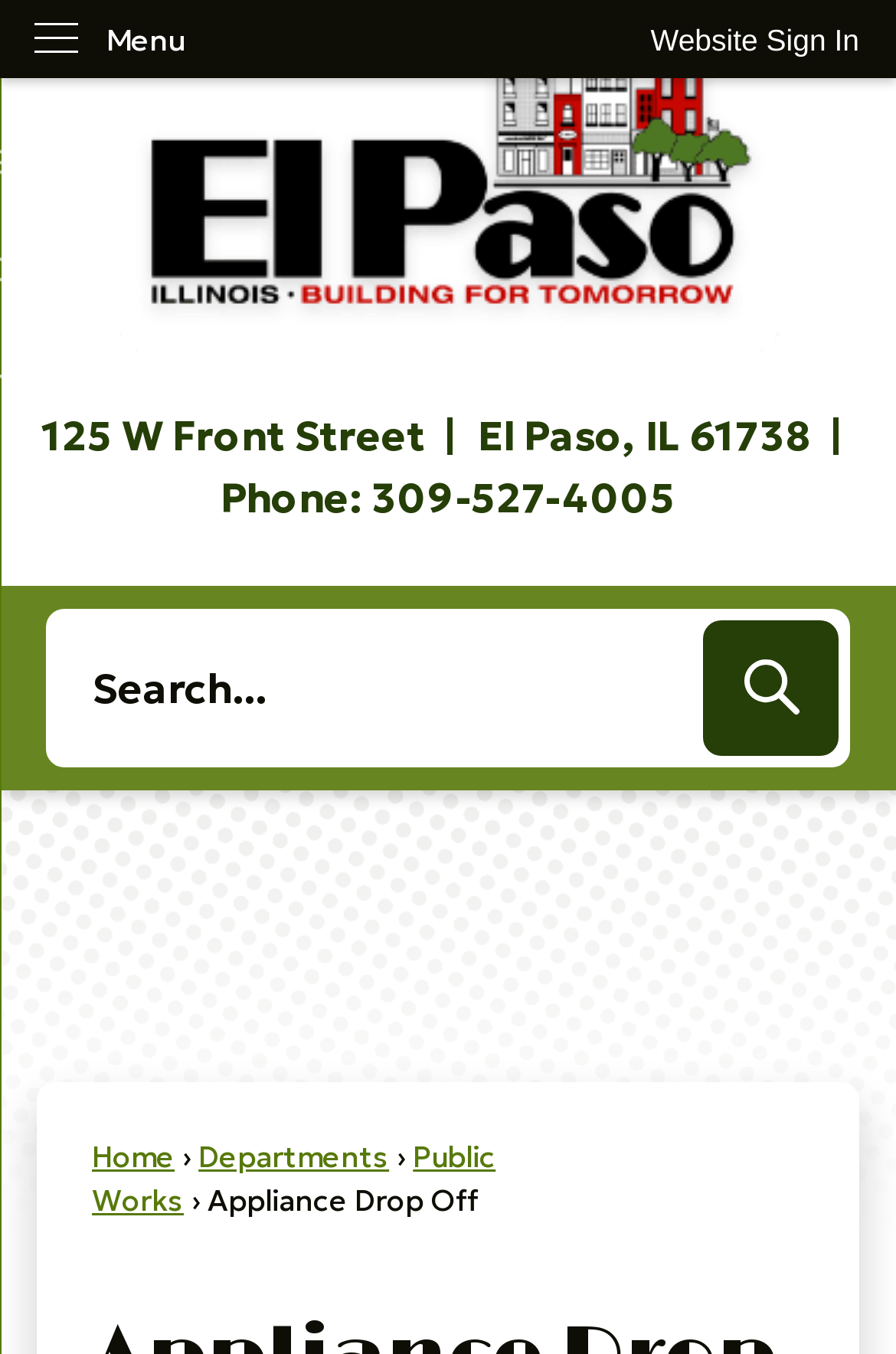Find the bounding box coordinates of the area that needs to be clicked in order to achieve the following instruction: "Contact via email". The coordinates should be specified as four float numbers between 0 and 1, i.e., [left, top, right, bottom].

None